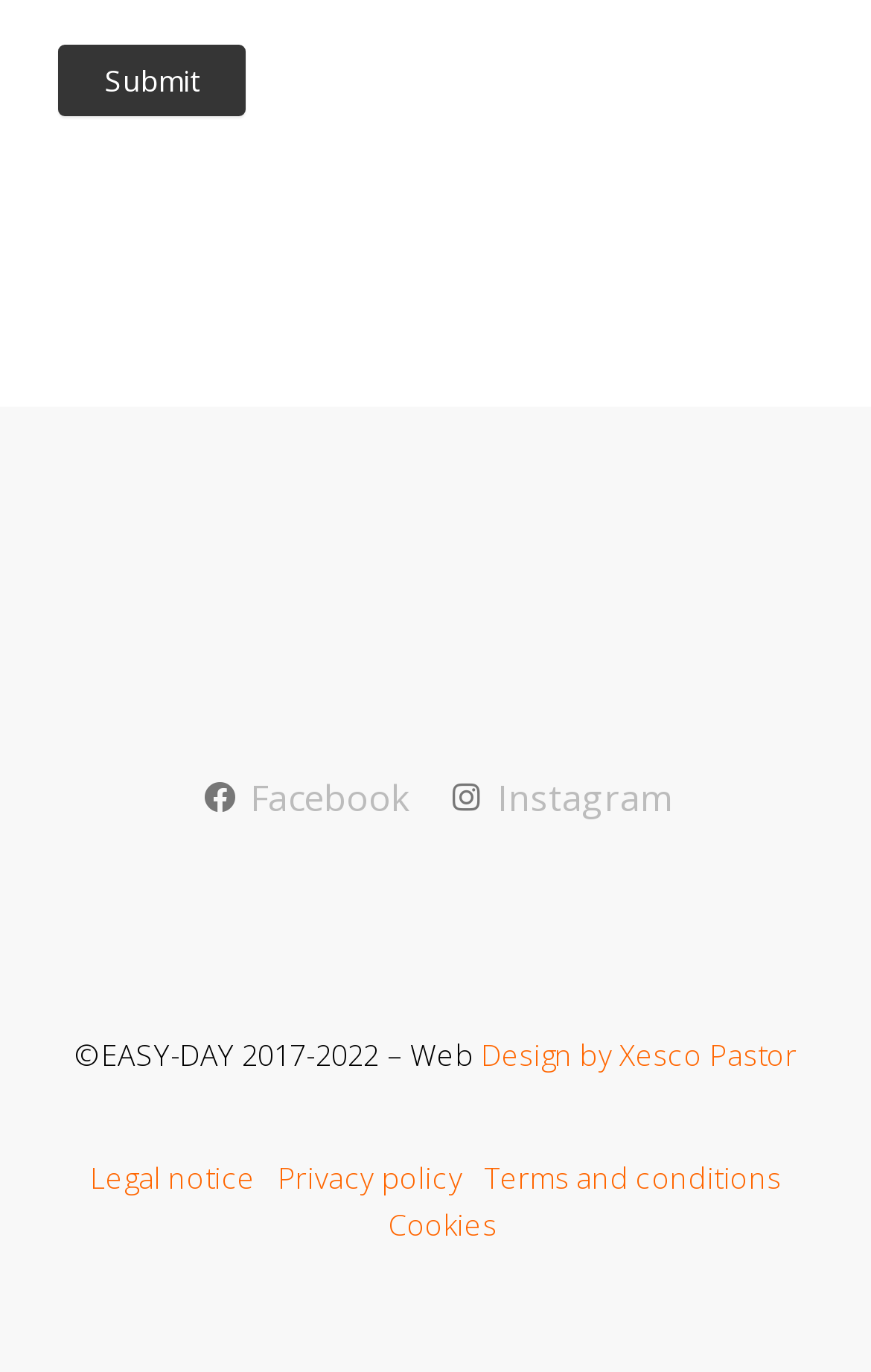Determine the bounding box coordinates of the region to click in order to accomplish the following instruction: "Check privacy policy". Provide the coordinates as four float numbers between 0 and 1, specifically [left, top, right, bottom].

[0.319, 0.844, 0.531, 0.874]